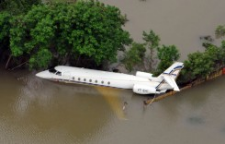What is hinted at by the floodwaters?
Based on the image, answer the question in a detailed manner.

The floodwaters have risen significantly, which suggests that there has been recent heavy rainfall or a natural disaster in the area, leading to the severe flooding depicted in the image.